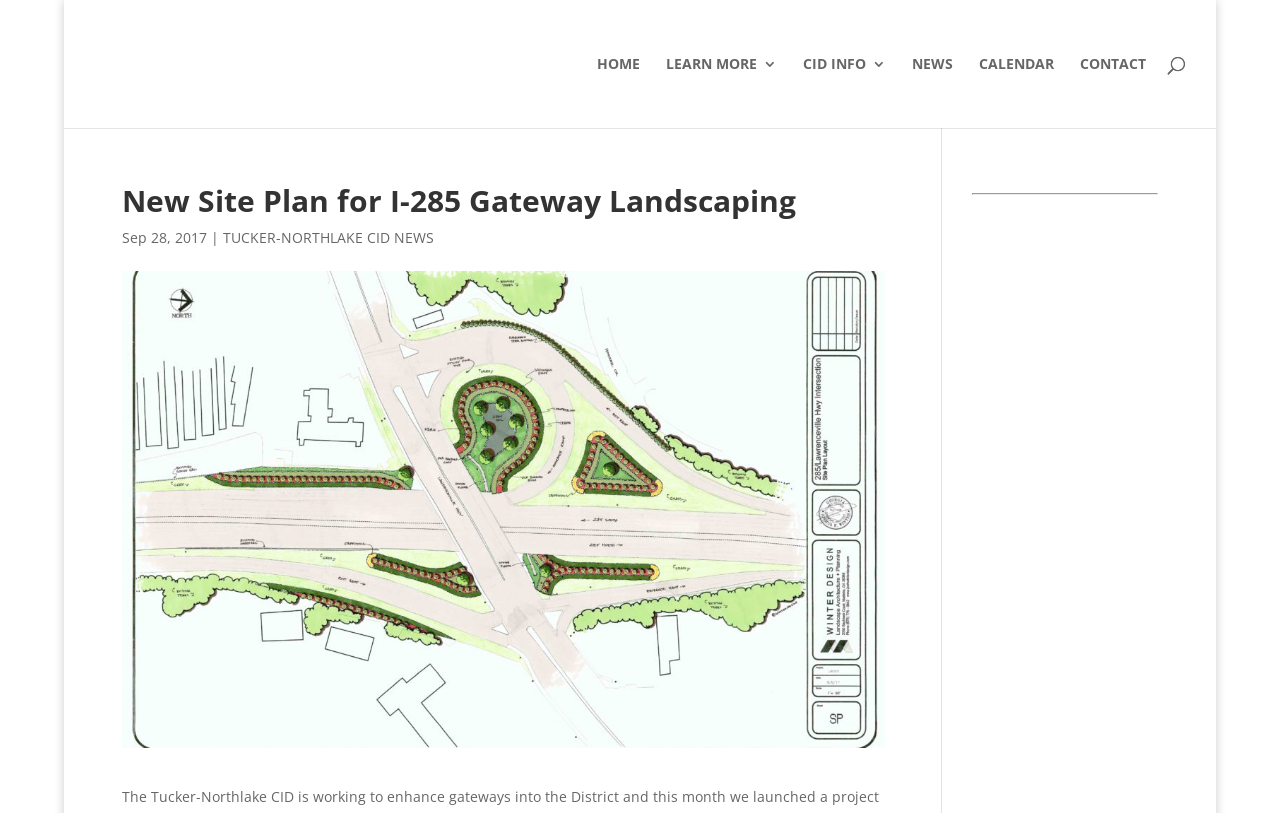Respond to the question below with a single word or phrase: How many navigation links are at the top of the webpage?

6